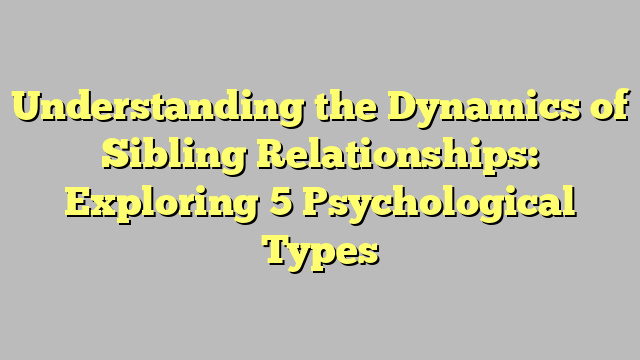Give an in-depth description of what is happening in the image.

The image features a bold and engaging title that reads, "Understanding the Dynamics of Sibling Relationships: Exploring 5 Psychological Types." The text is styled in a bright yellow font, set against a gray background, enhancing its visibility and impact. This title likely serves as a key introduction to an article discussing the complexities of sibling relationships and the various psychological dynamics that influence them. It hints at an exploration of five distinct psychological types, setting the stage for a deeper examination of how these factors shape interactions and relationships among siblings throughout life.